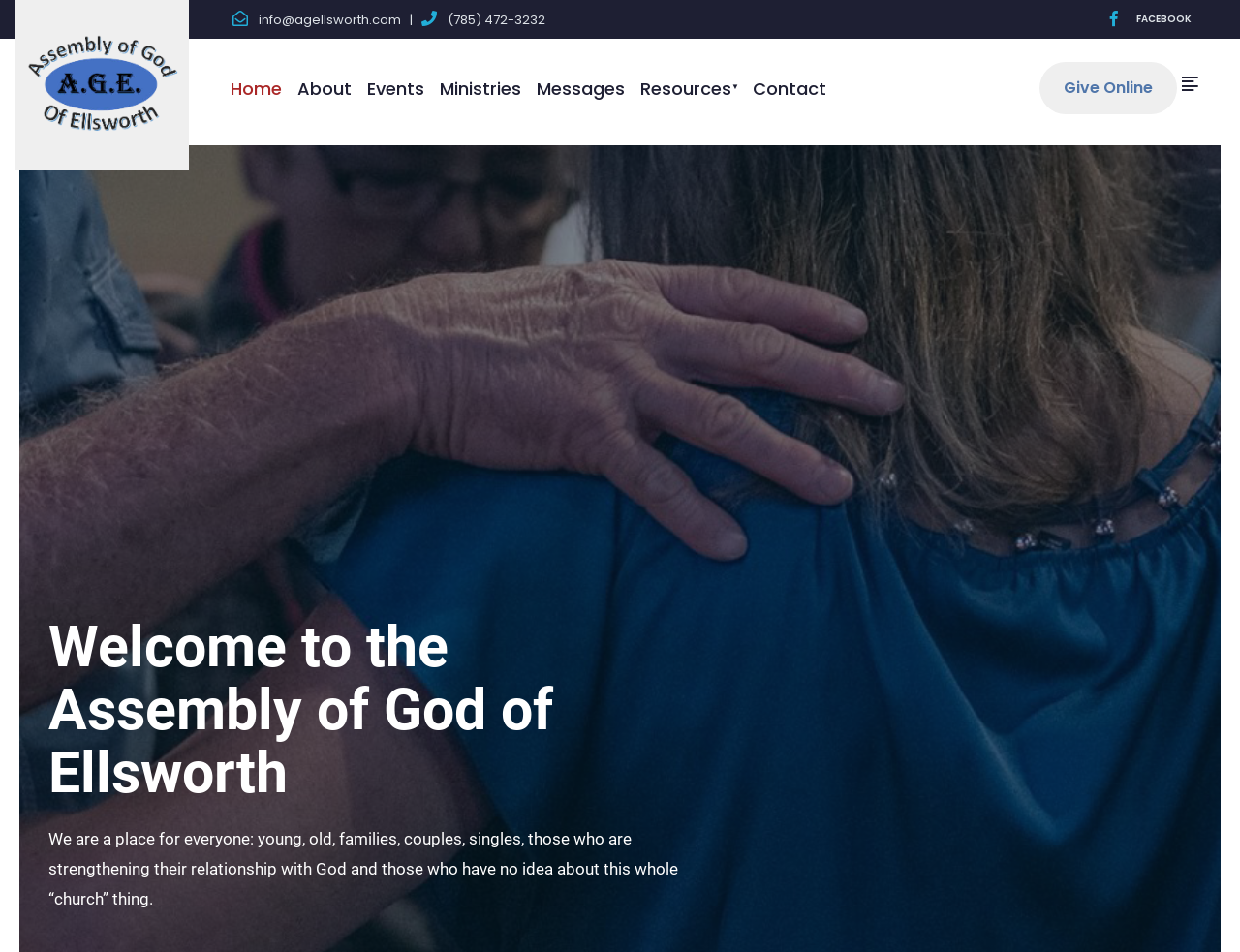Locate the bounding box coordinates of the item that should be clicked to fulfill the instruction: "Contact the church".

[0.601, 0.065, 0.673, 0.122]